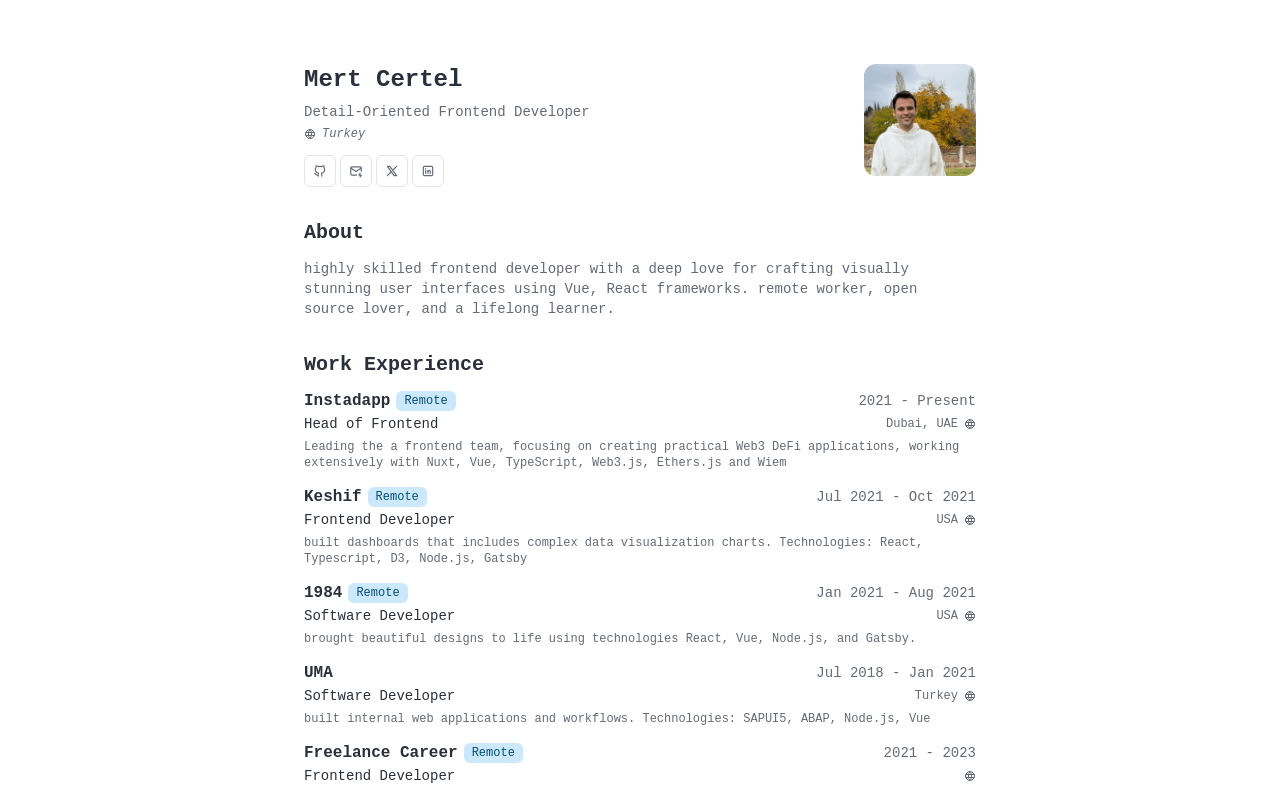Locate the bounding box coordinates of the area you need to click to fulfill this instruction: 'check Mert Certel's work experience at UMA'. The coordinates must be in the form of four float numbers ranging from 0 to 1: [left, top, right, bottom].

[0.238, 0.847, 0.26, 0.868]